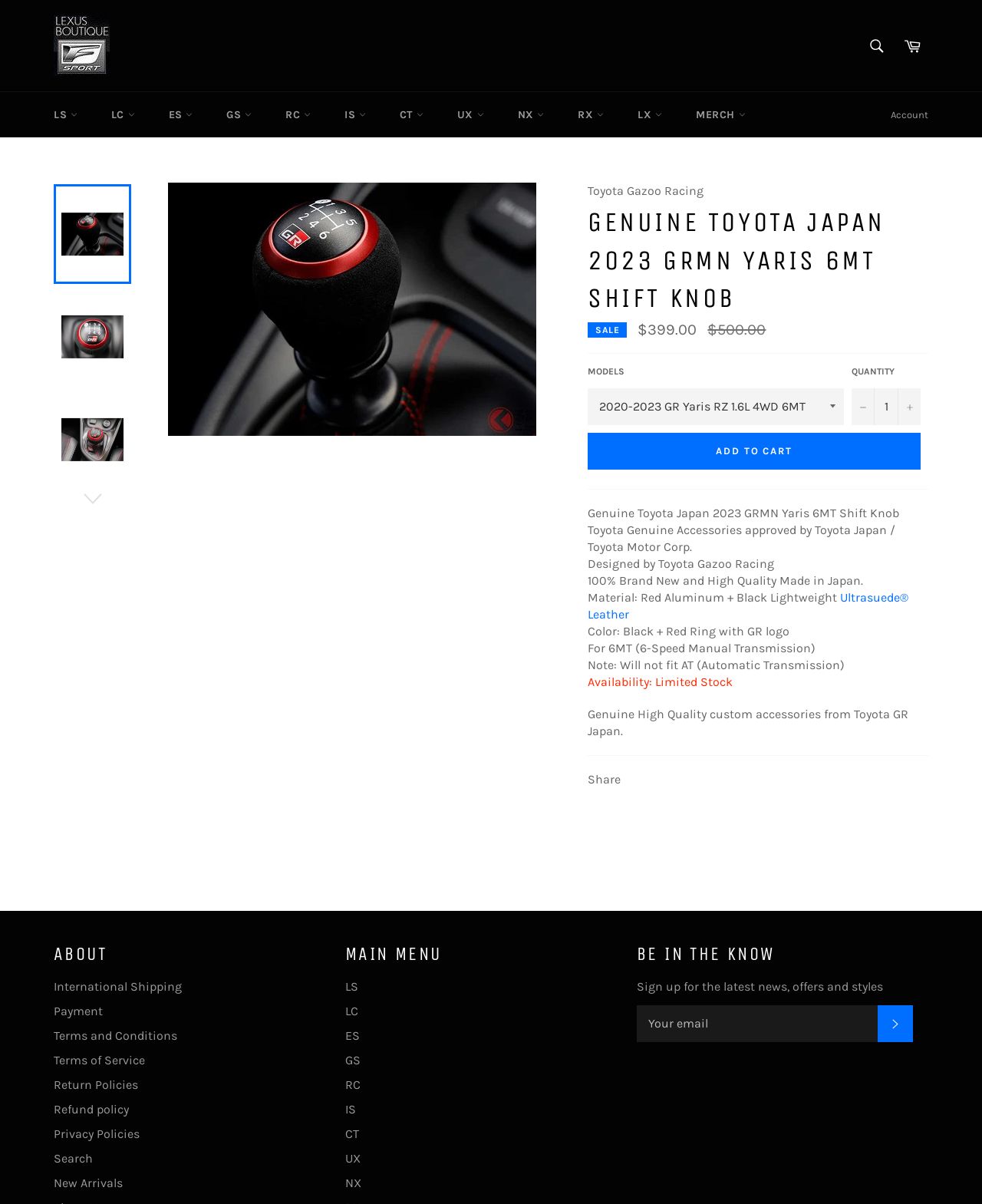From the details in the image, provide a thorough response to the question: What is the brand of the shift knob?

The brand of the shift knob can be determined by looking at the product description, which mentions 'Genuine Toyota Japan 2023 GRMN Yaris 6MT Shift Knob' and 'Toyota Genuine Accessories approved by Toyota Japan / Toyota Motor Corp.'